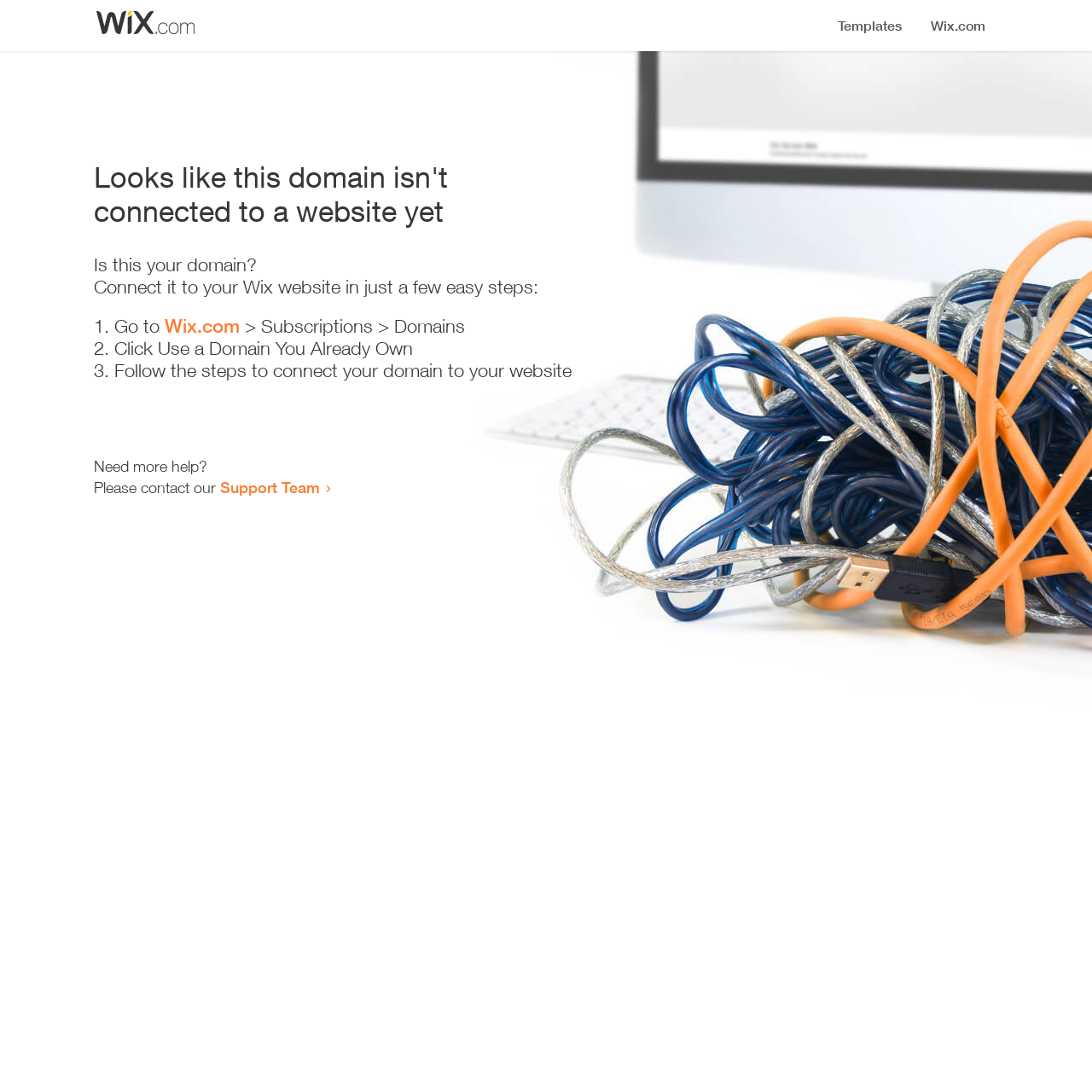Please provide the bounding box coordinates for the UI element as described: "Support Team". The coordinates must be four floats between 0 and 1, represented as [left, top, right, bottom].

[0.202, 0.438, 0.293, 0.455]